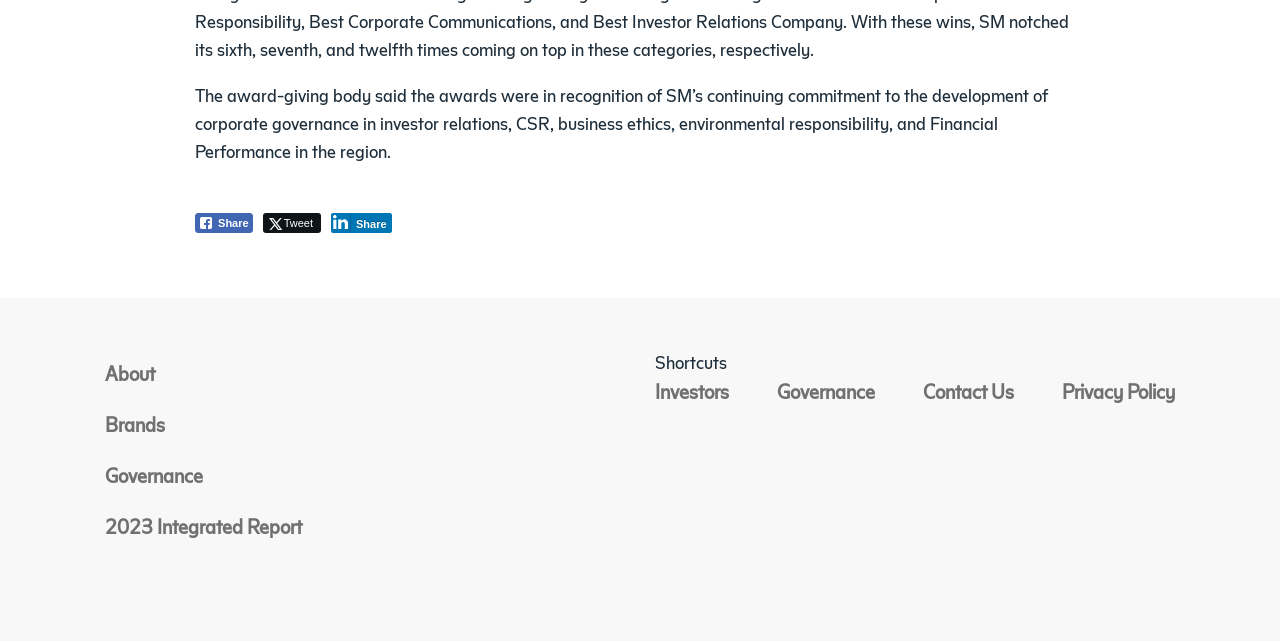What social media platforms does SMIC have?
Carefully analyze the image and provide a detailed answer to the question.

The links at the bottom of the page, each with an image, indicate that SMIC has presence on Facebook, LinkedIn, Twitter, and Youtube.